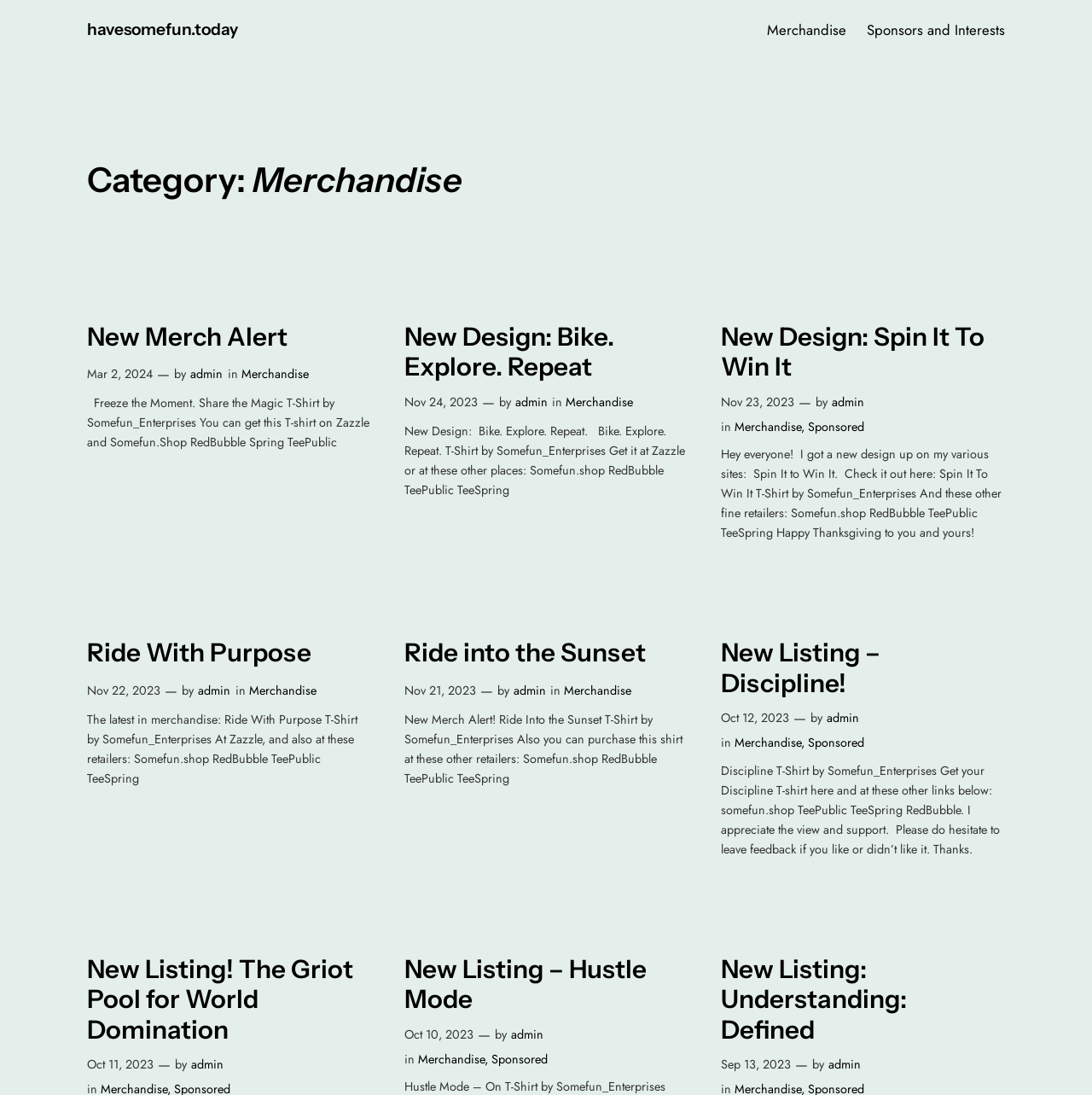Describe all the key features and sections of the webpage thoroughly.

The webpage is an archive of merchandise, with a total of 7 sections, each featuring a different design. At the top, there are three links: "havesomefun.today", "Merchandise", and "Sponsors and Interests". Below these links, there is a heading "Category: Merchandise" that spans the entire width of the page.

The first section is titled "New Merch Alert" and features a design called "Freeze the Moment. Share the Magic T-Shirt". This section includes a link to the design, a timestamp "Mar 2, 2024", and a brief description of the design. The design description is accompanied by links to the designer "admin" and the category "Merchandise".

The second section is titled "New Design: Bike. Explore. Repeat" and features a design with the same name. This section includes a link to the design, a timestamp "Nov 24, 2023", and a brief description of the design. The design description is accompanied by links to the designer "admin" and the category "Merchandise".

The third section is titled "New Design: Spin It To Win It" and features a design with the same name. This section includes a link to the design, a timestamp "Nov 23, 2023", and a brief description of the design. The design description is accompanied by links to the designer "admin", the category "Merchandise", and a sponsored link.

The fourth section is titled "Ride With Purpose" and features a design with the same name. This section includes a link to the design, a timestamp "Nov 22, 2023", and a brief description of the design. The design description is accompanied by links to the designer "admin" and the category "Merchandise".

The fifth section is titled "Ride into the Sunset" and features a design with the same name. This section includes a link to the design, a timestamp "Nov 21, 2023", and a brief description of the design. The design description is accompanied by links to the designer "admin" and the category "Merchandise".

The sixth section is titled "New Listing – Discipline!" and features a design with the same name. This section includes a link to the design, a timestamp "Oct 12, 2023", and a brief description of the design. The design description is accompanied by links to the designer "admin", the category "Merchandise", and a sponsored link.

